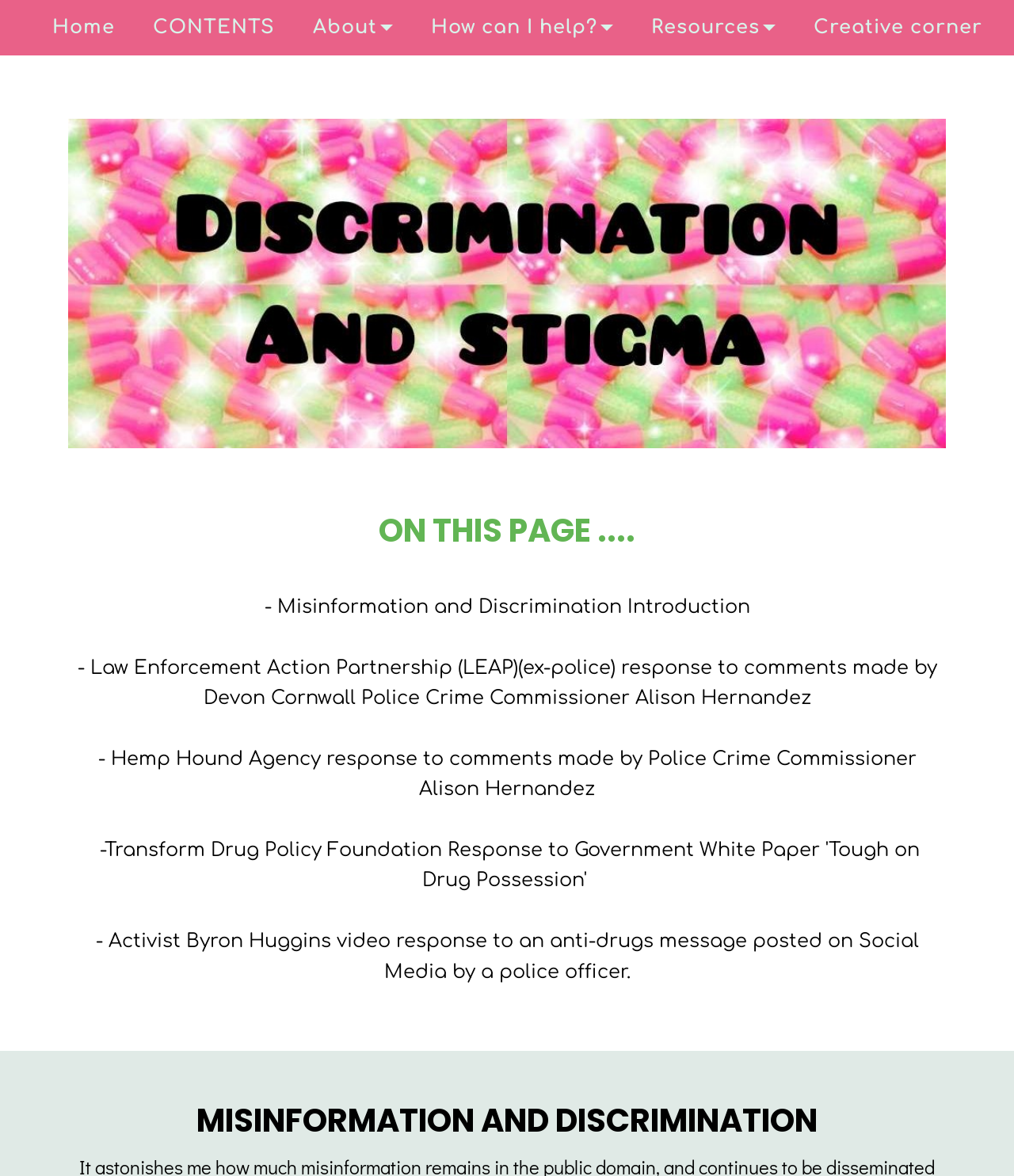Locate the bounding box coordinates of the element's region that should be clicked to carry out the following instruction: "Go to Home page". The coordinates need to be four float numbers between 0 and 1, i.e., [left, top, right, bottom].

[0.052, 0.011, 0.113, 0.036]